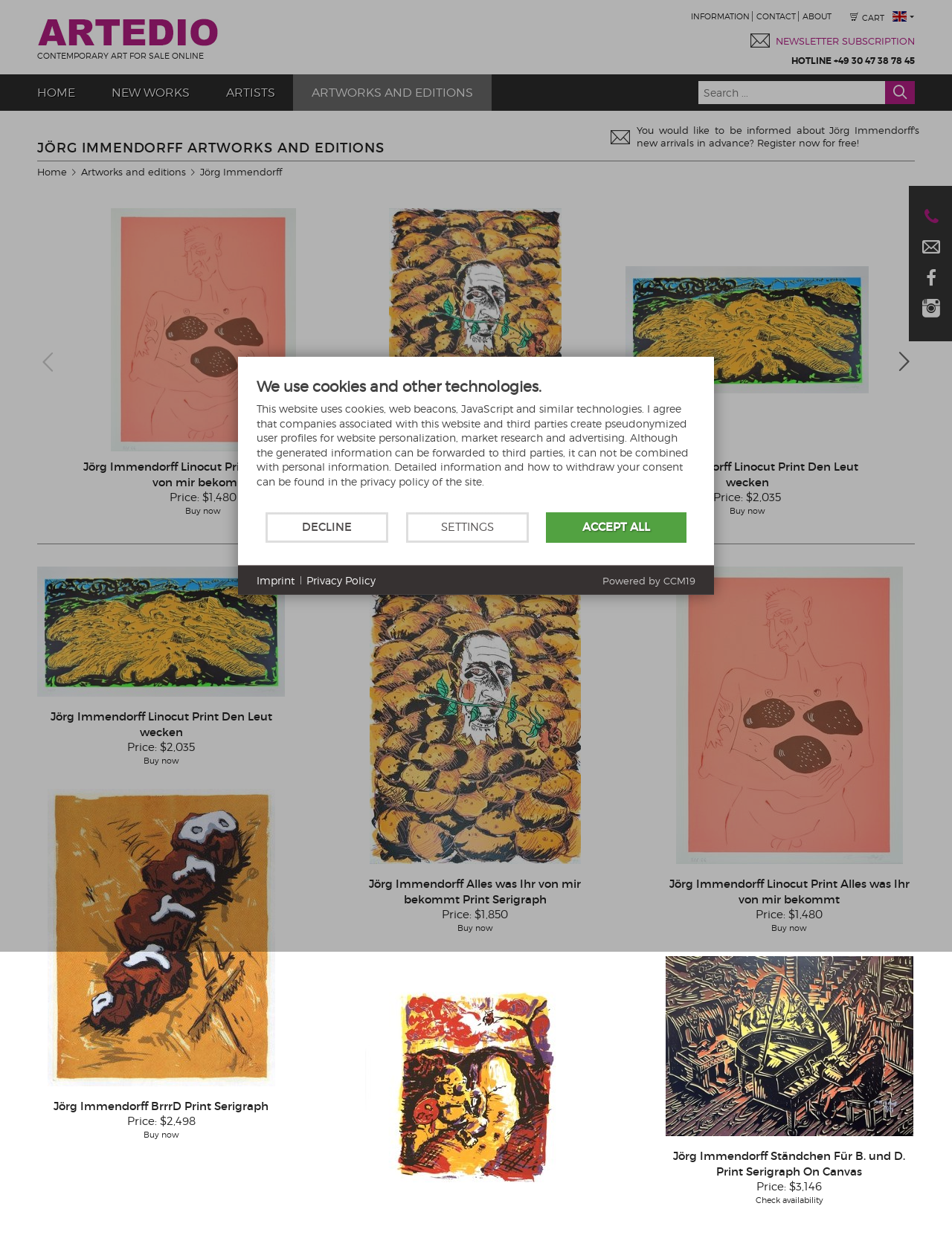How many artworks are displayed on this page?
Answer the question with detailed information derived from the image.

I counted the number of artwork images and their corresponding 'Buy now' or 'Check availability' buttons on the page, and there are 6 artworks displayed.